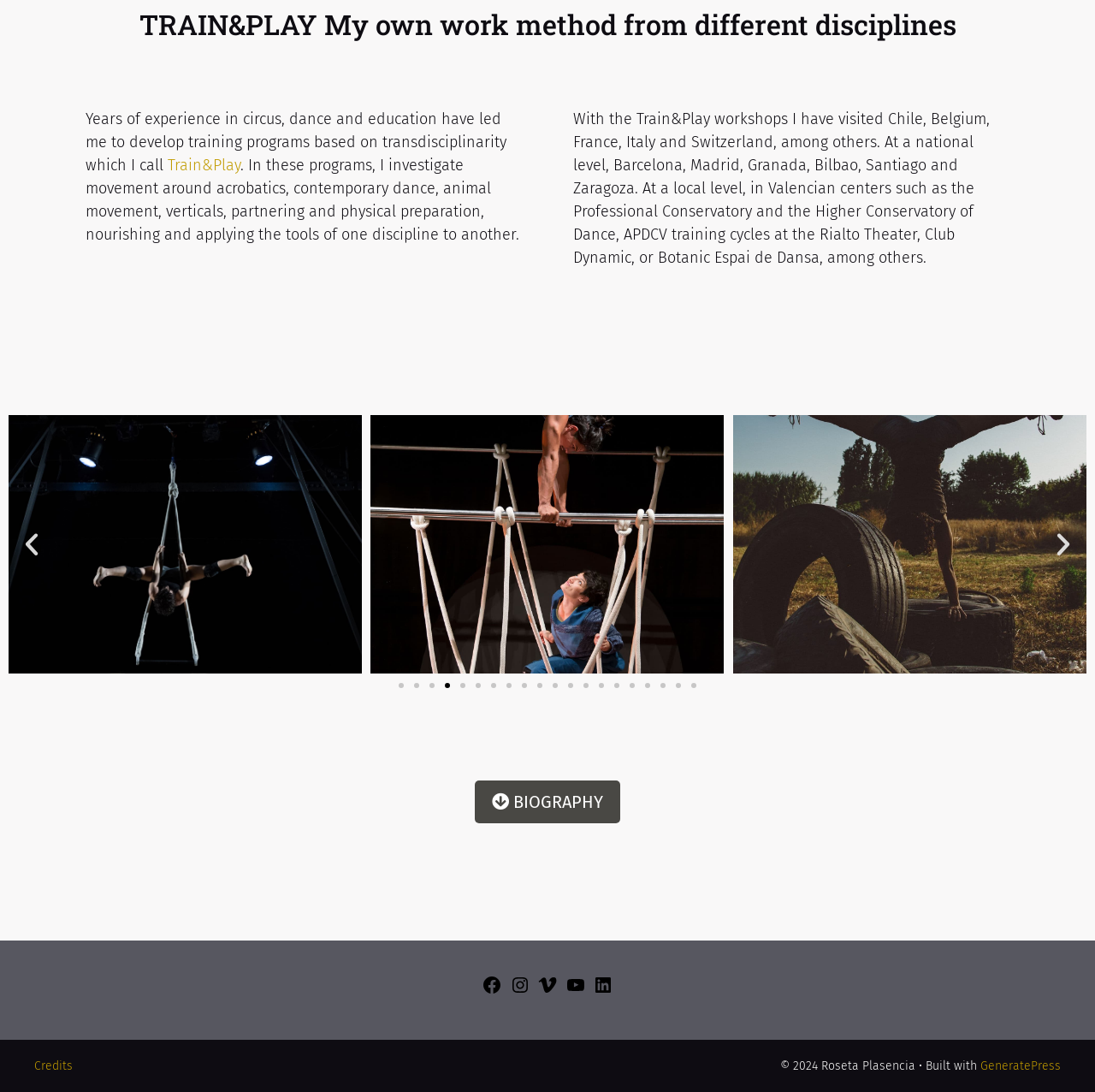Show the bounding box coordinates for the element that needs to be clicked to execute the following instruction: "Open the 'Facebook' link". Provide the coordinates in the form of four float numbers between 0 and 1, i.e., [left, top, right, bottom].

[0.44, 0.899, 0.459, 0.915]